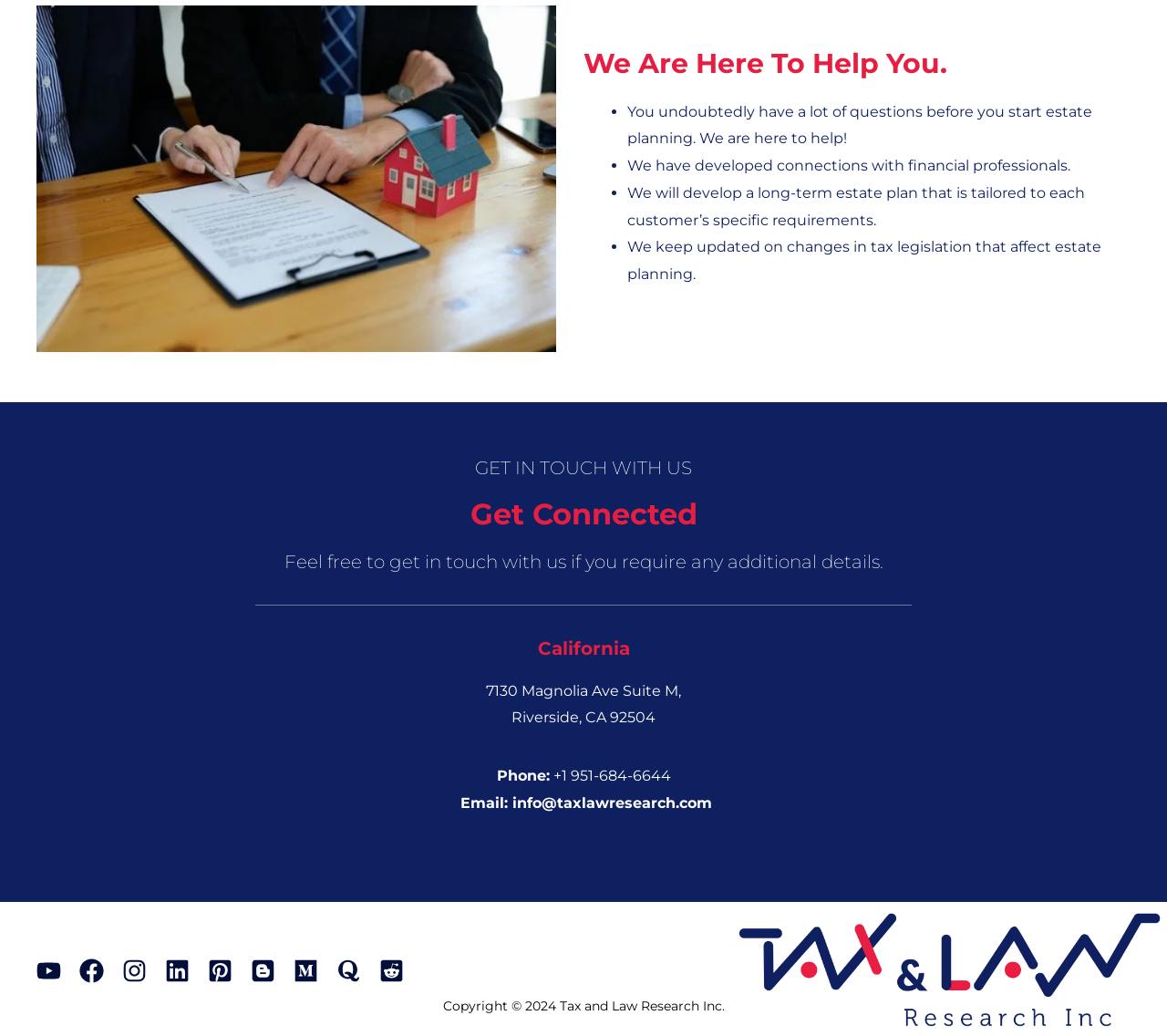What social media platforms does the estate planning service have?
Examine the webpage screenshot and provide an in-depth answer to the question.

The estate planning service has multiple social media platforms, including YouTube, Facebook, Instagram, Linkedin, Pinterst, blogspot, Medium, Qoura, and Reddit, as indicated by the links to these platforms at the bottom of the webpage.